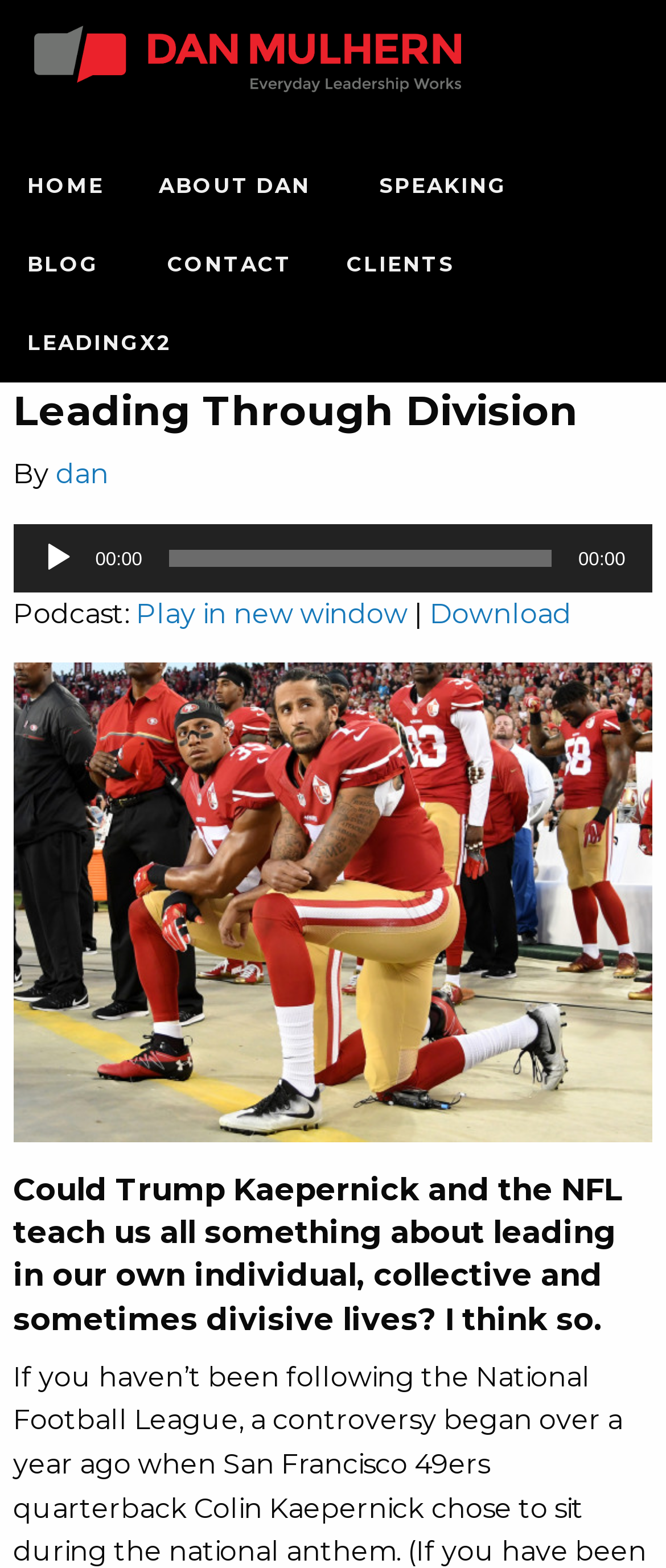Please find the bounding box coordinates of the element that needs to be clicked to perform the following instruction: "Read about Welded Aluminum Cases". The bounding box coordinates should be four float numbers between 0 and 1, represented as [left, top, right, bottom].

None